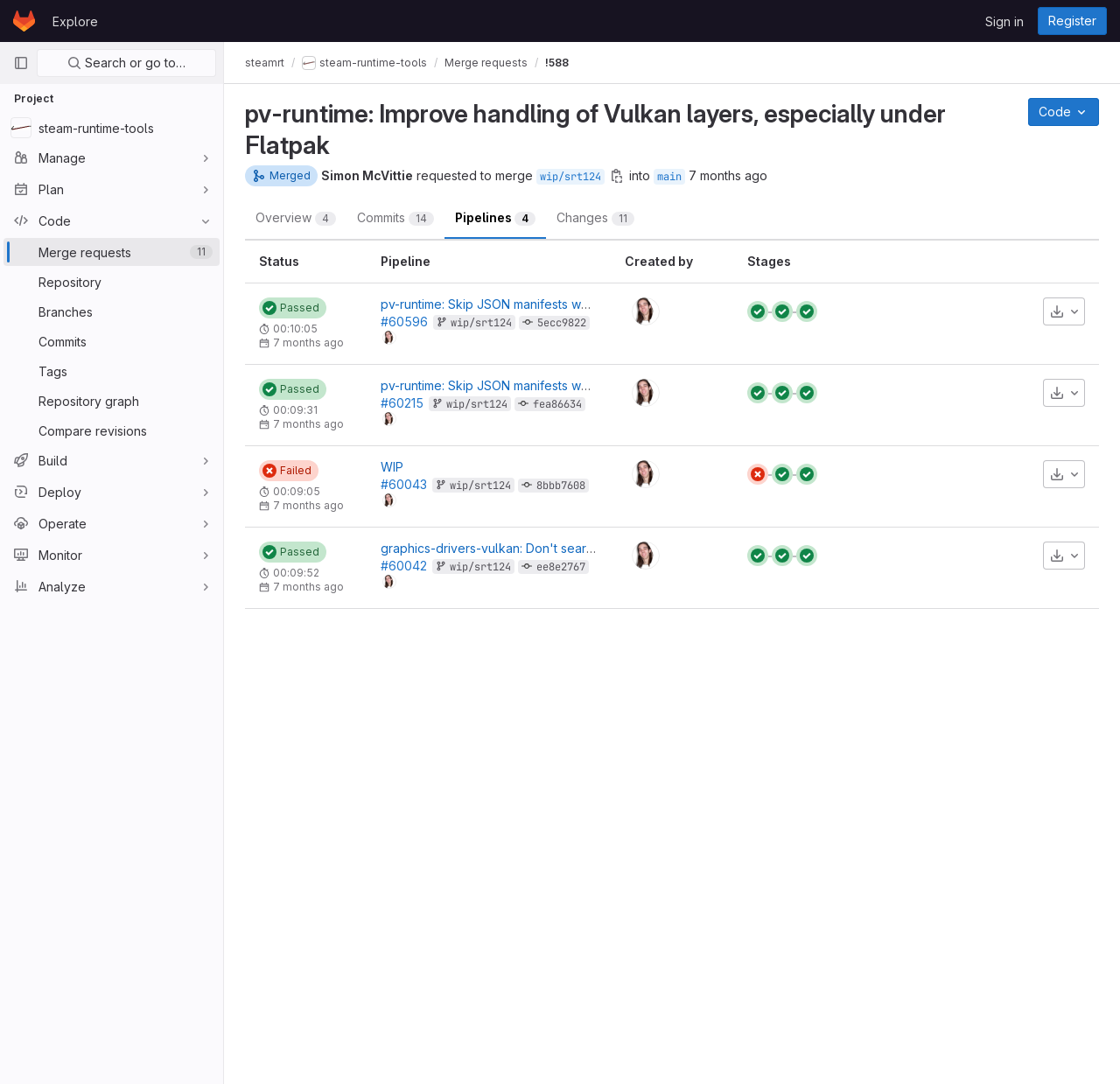Please determine the primary heading and provide its text.

pv-runtime: Improve handling of Vulkan layers, especially under Flatpak